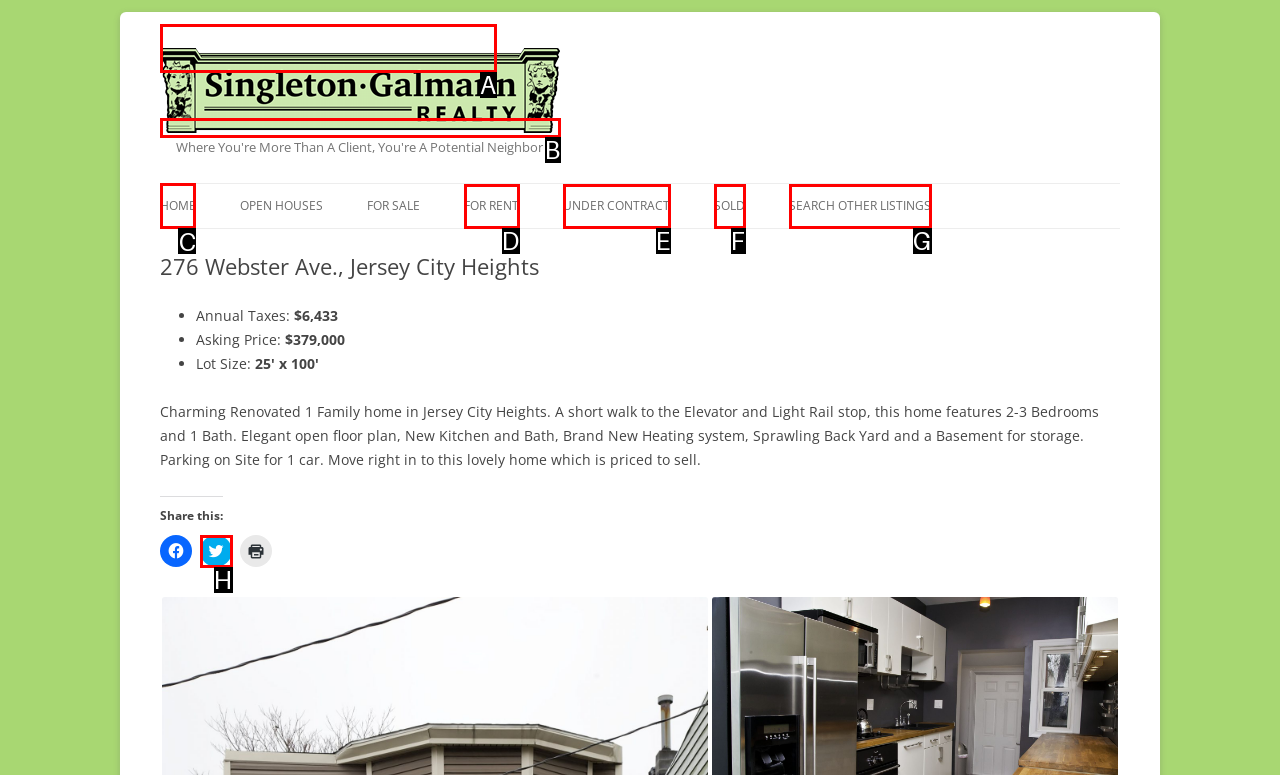To execute the task: Go to HOME page, which one of the highlighted HTML elements should be clicked? Answer with the option's letter from the choices provided.

C